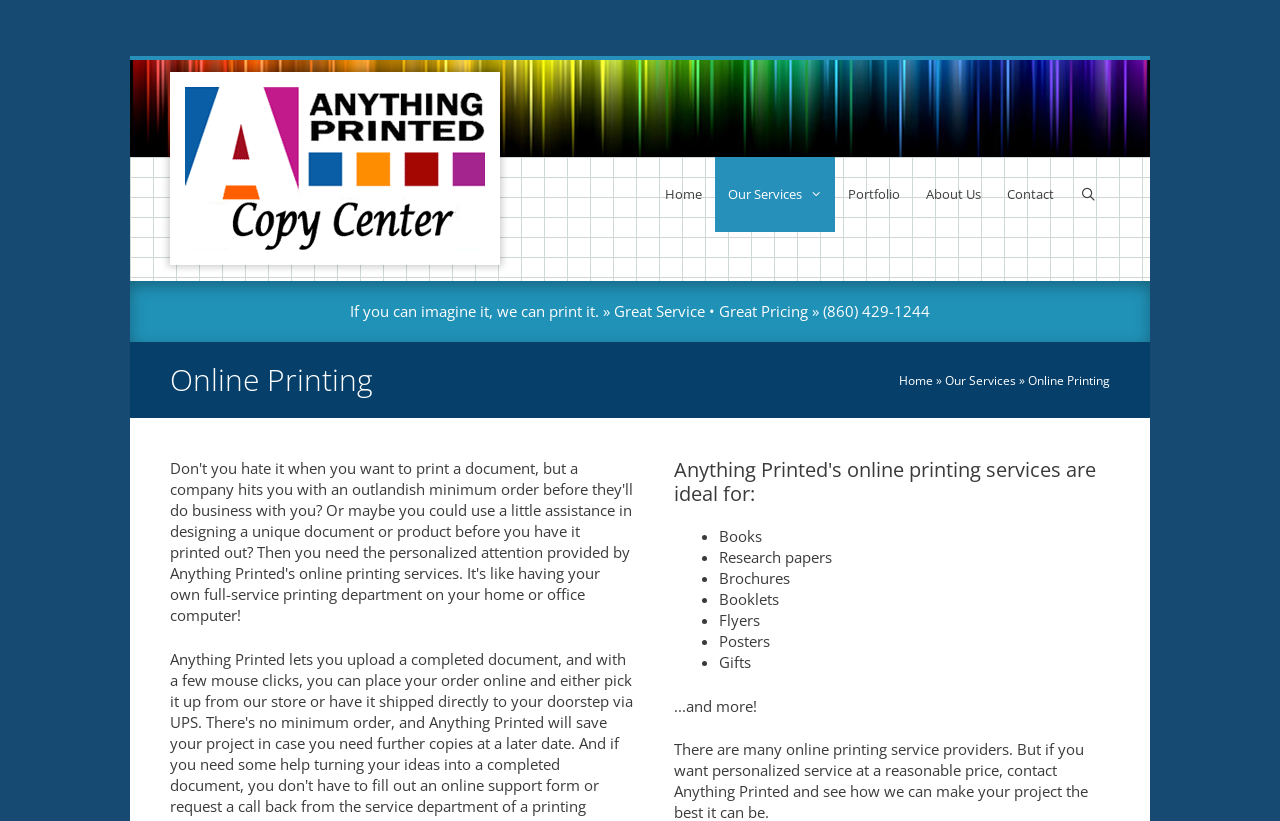From the given element description: "Home", find the bounding box for the UI element. Provide the coordinates as four float numbers between 0 and 1, in the order [left, top, right, bottom].

[0.702, 0.453, 0.729, 0.474]